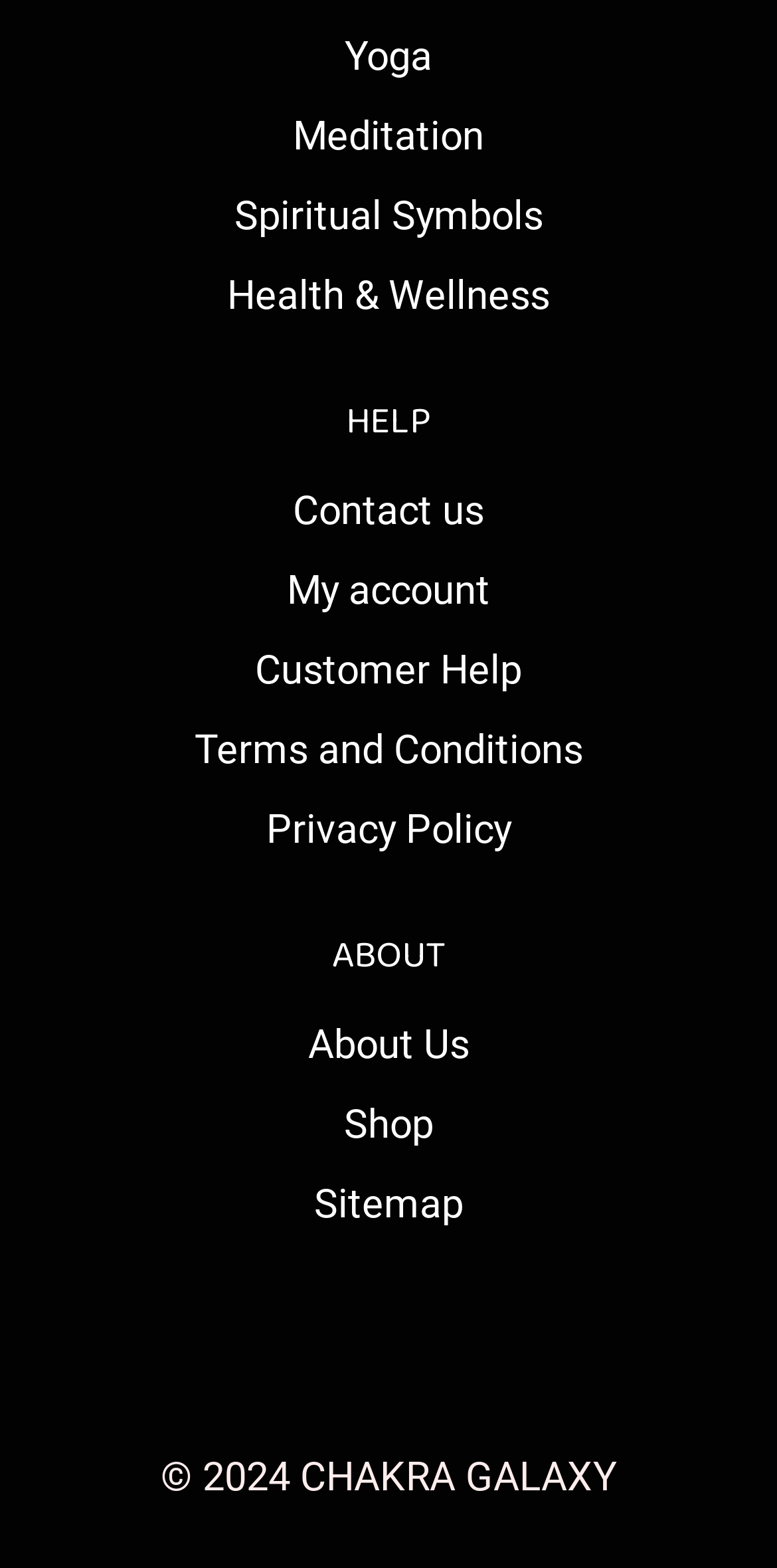What is the first link on the webpage?
Please provide a comprehensive answer based on the information in the image.

The first link on the webpage is 'Yoga' which is located at the top left corner of the webpage with a bounding box of [0.062, 0.011, 0.938, 0.061].